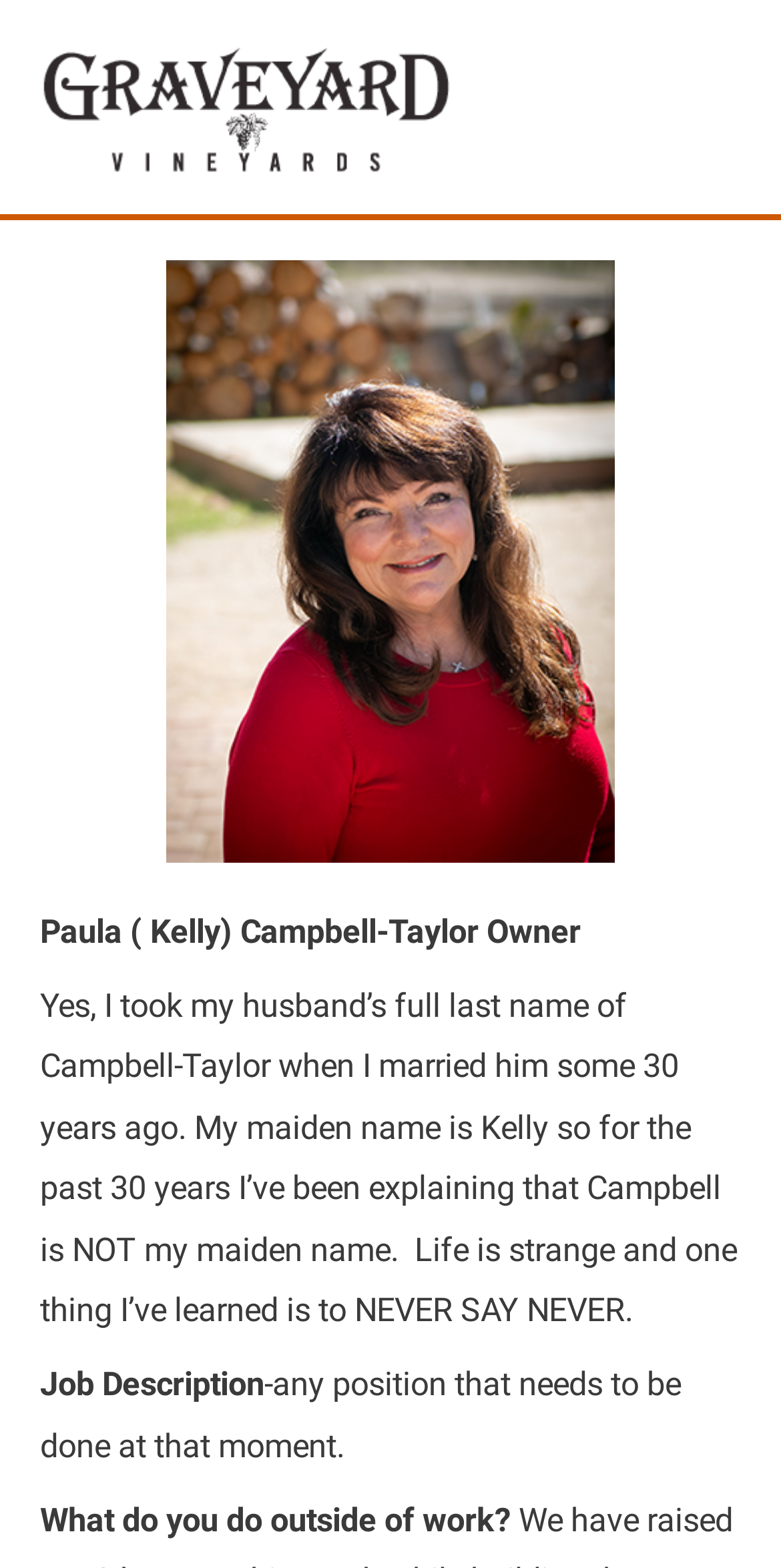With reference to the screenshot, provide a detailed response to the question below:
What is the job description?

The job description can be found in the StaticText element with the text '-any position that needs to be done at that moment.' at coordinates [0.051, 0.871, 0.872, 0.934].